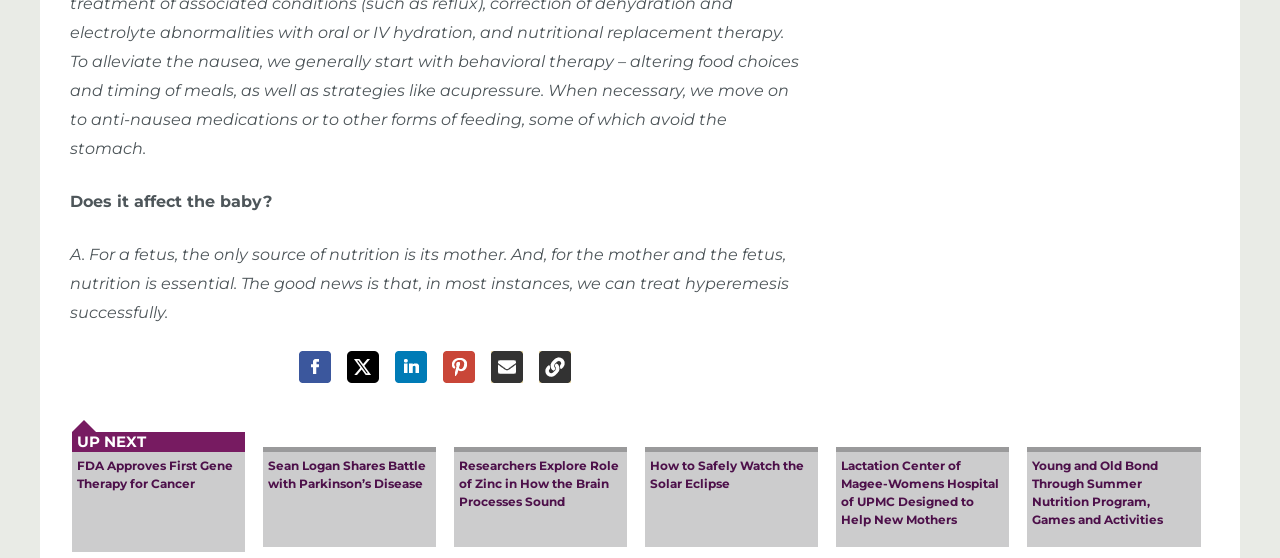Find the bounding box coordinates for the element that must be clicked to complete the instruction: "Share on Facebook". The coordinates should be four float numbers between 0 and 1, indicated as [left, top, right, bottom].

[0.234, 0.629, 0.259, 0.686]